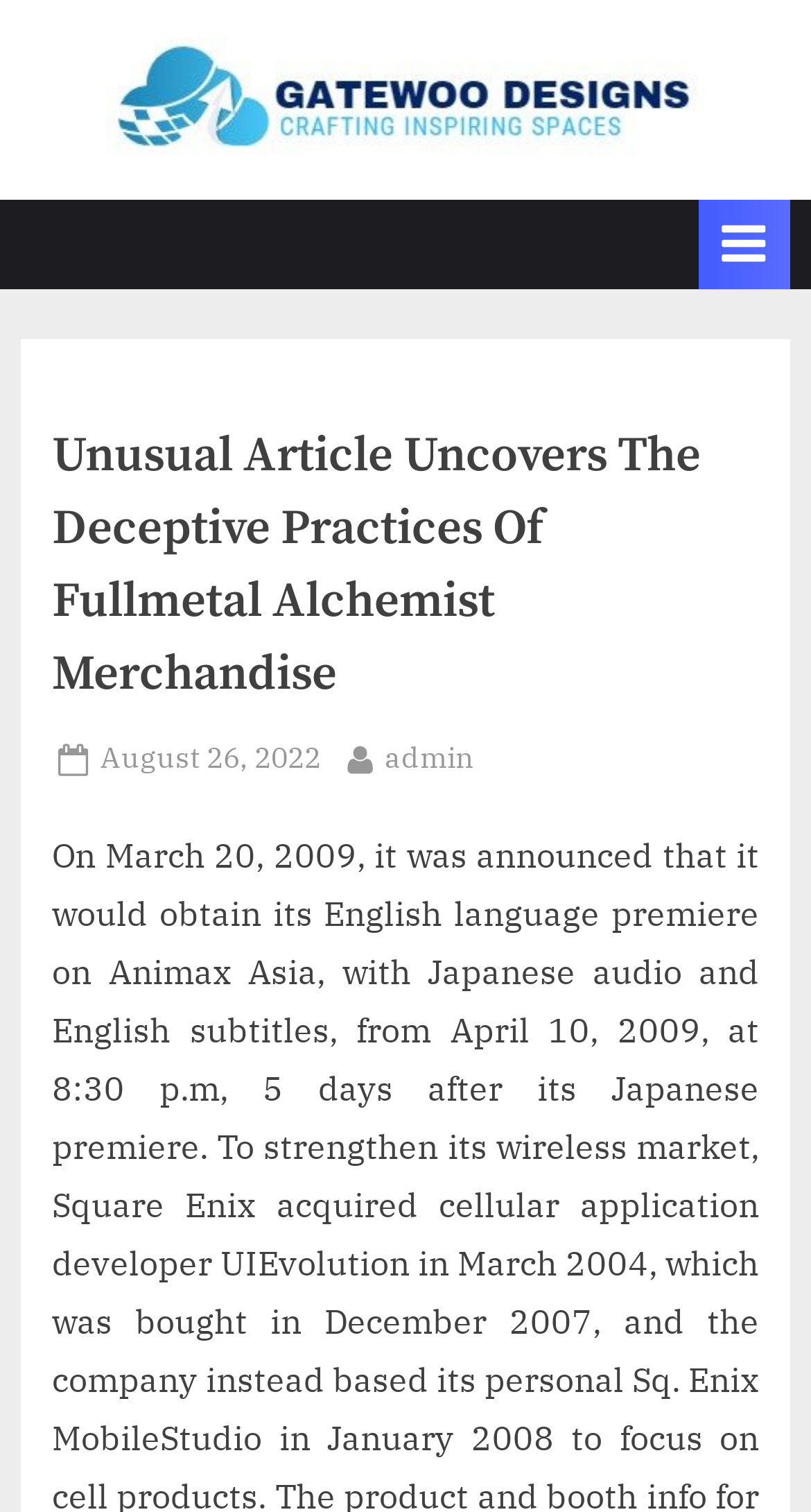Provide a thorough description of the webpage you see.

The webpage appears to be a blog post or article about Fullmetal Alchemist merchandise. At the top-left corner, there is a navigation menu labeled "Primary Menu" with a toggle button to expand or collapse it. 

Below the navigation menu, there is a header section that spans most of the width of the page. Within this section, there is a heading that reads "Unusual Article Uncovers The Deceptive Practices Of Fullmetal Alchemist Merchandise". 

To the right of the heading, there are two links: one indicating the post date, "August 26, 2022", and another showing the author's name, "admin". 

At the top-right corner, there is a link to "Gatewoo Designs" accompanied by an image with the same name. This link is repeated at the top-center of the page, but without the image. 

There are no other notable UI elements or text on the page, suggesting that the main content of the article has not been loaded or is not accessible through the provided accessibility tree.